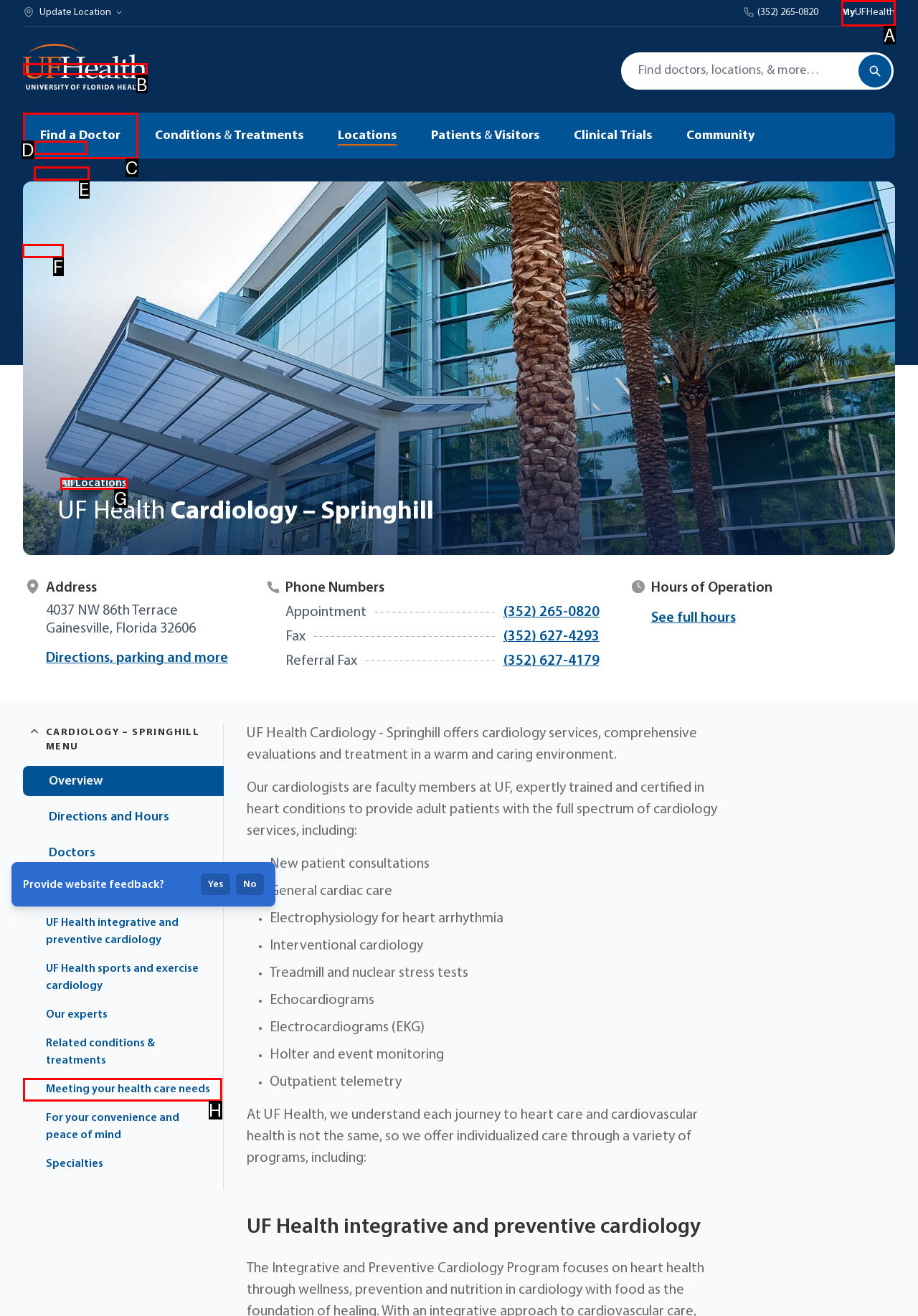Identify the HTML element that corresponds to the description: Careers Provide the letter of the matching option directly from the choices.

F